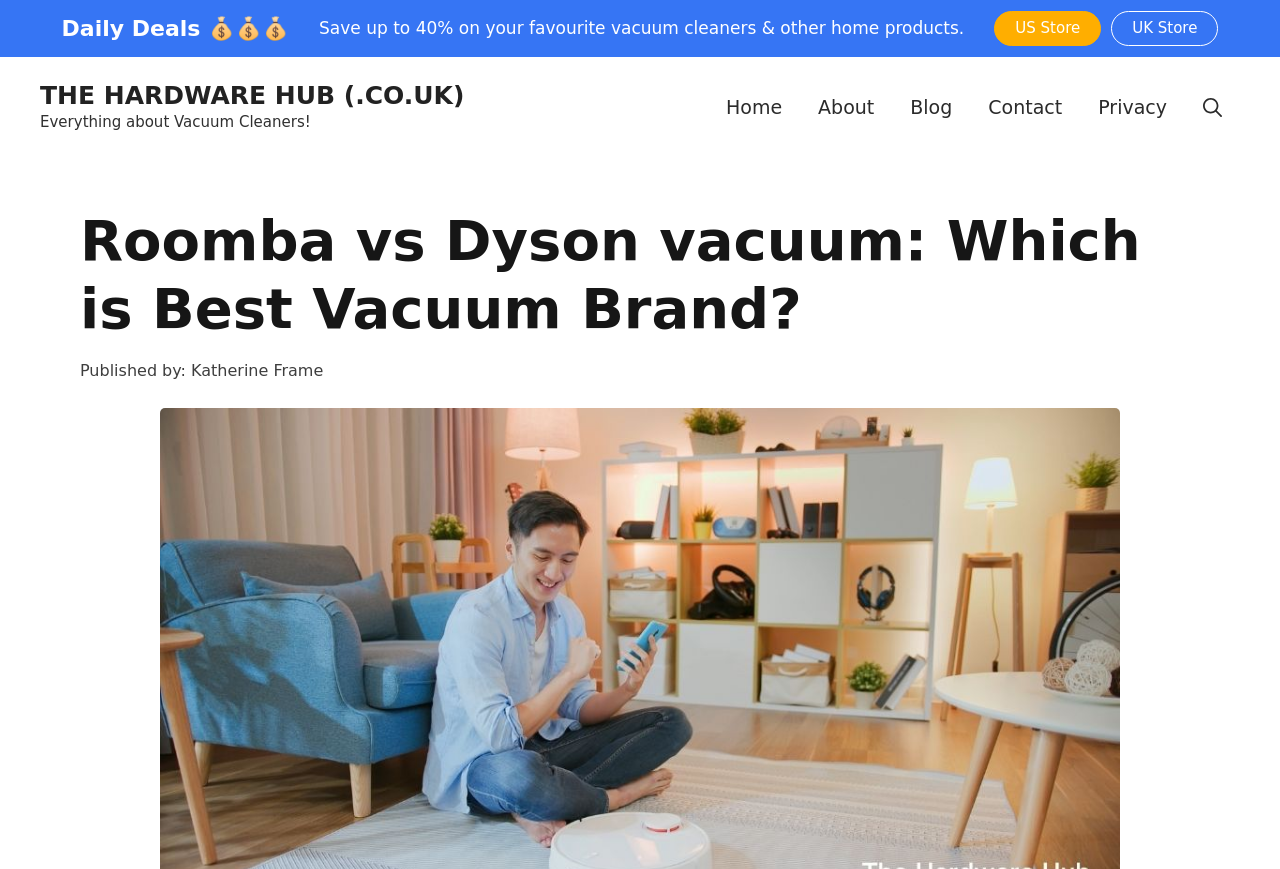Determine the bounding box coordinates for the HTML element mentioned in the following description: "The Hardware Hub (.co.uk)". The coordinates should be a list of four floats ranging from 0 to 1, represented as [left, top, right, bottom].

[0.031, 0.093, 0.363, 0.127]